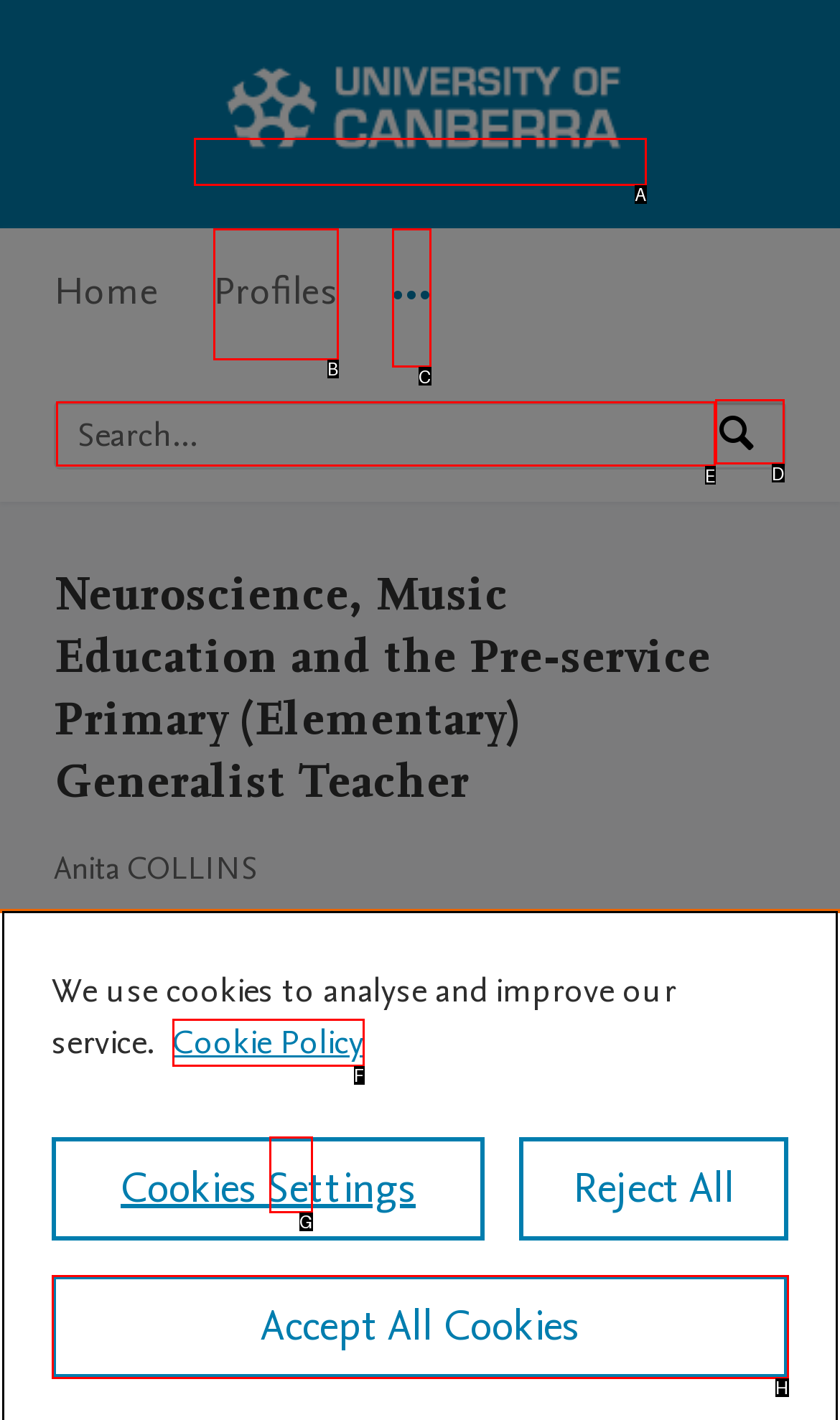Match the description: Accept All Cookies to the appropriate HTML element. Respond with the letter of your selected option.

H